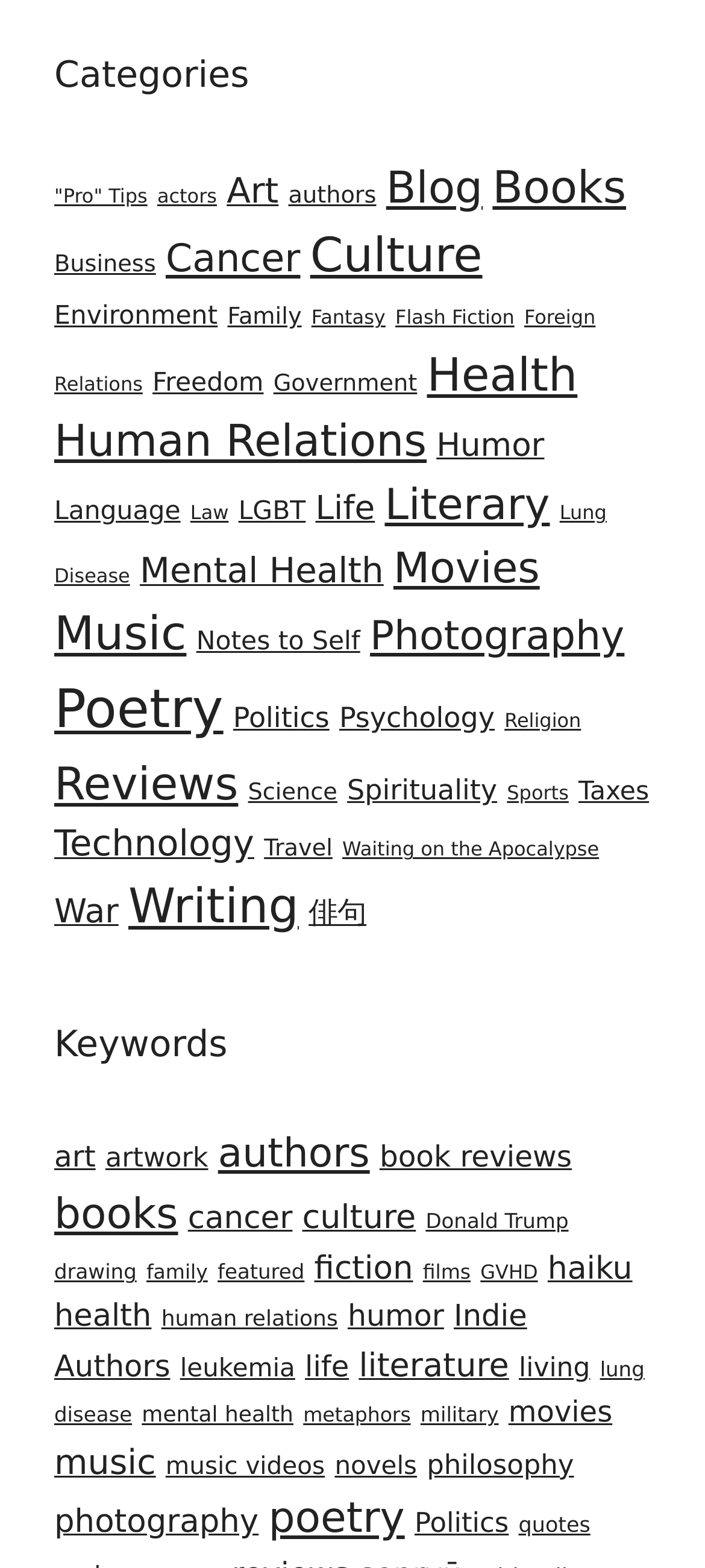Determine the bounding box coordinates of the element that should be clicked to execute the following command: "Browse 'Music' items".

[0.077, 0.388, 0.264, 0.423]